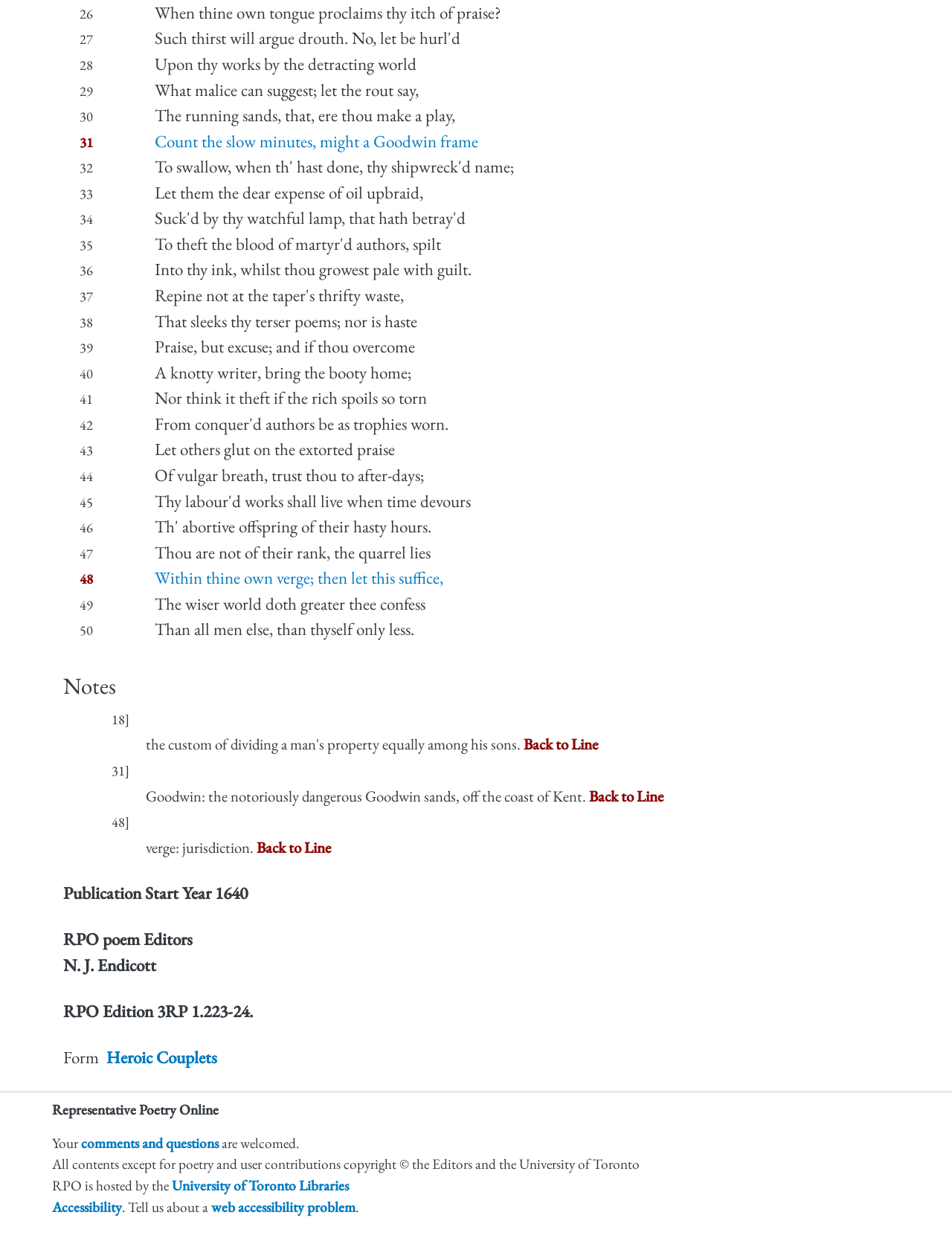Bounding box coordinates should be in the format (top-left x, top-left y, bottom-right x, bottom-right y) and all values should be floating point numbers between 0 and 1. Determine the bounding box coordinate for the UI element described as: University of Toronto Libraries

[0.18, 0.95, 0.366, 0.965]